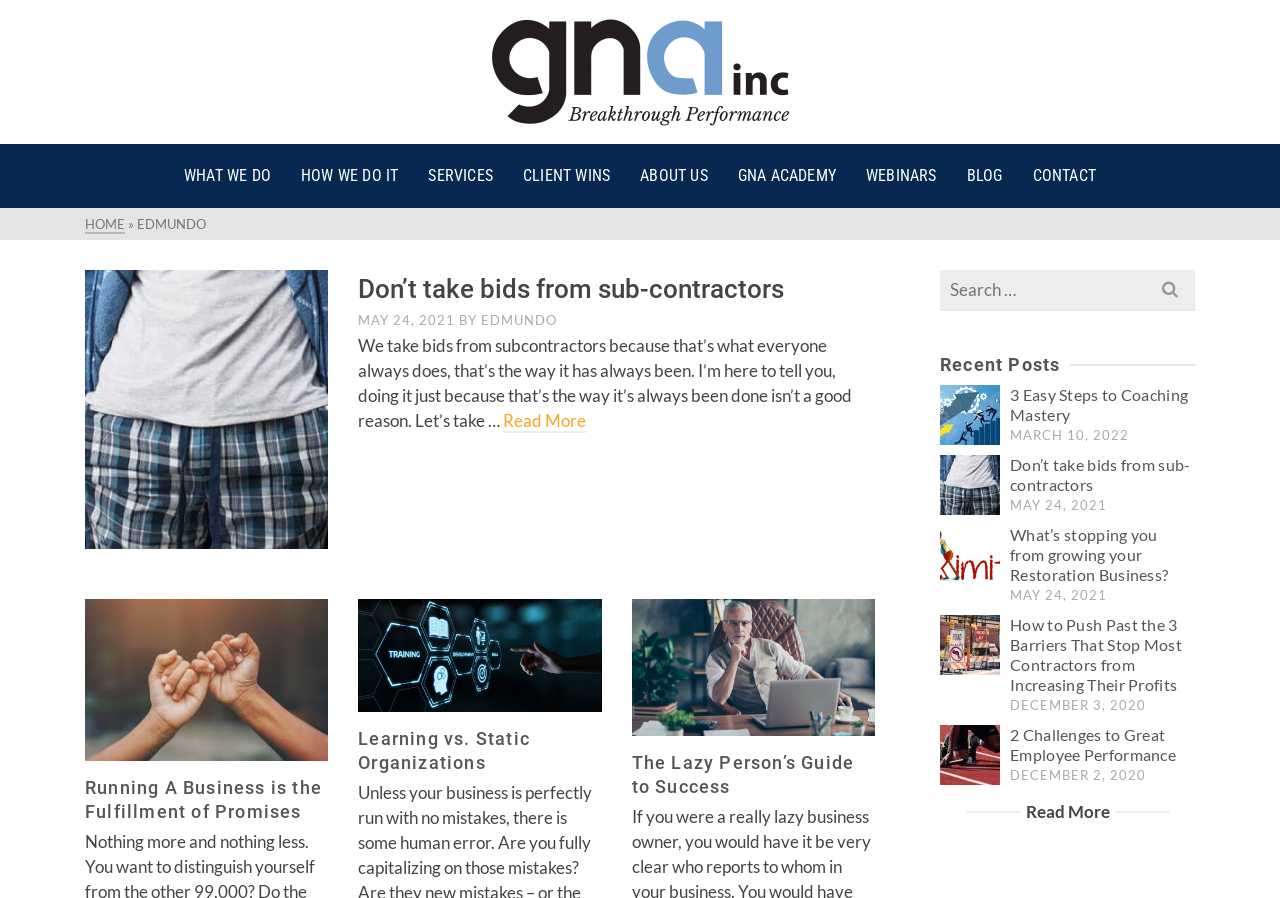Explain the contents of the webpage comprehensively.

This webpage is about Edmundo, an author at GNA Works. At the top, there is a logo of GNA Works, which is an image with a link to the website's homepage. Below the logo, there are several navigation links, including "WHAT WE DO", "HOW WE DO IT", "SERVICES", "CLIENT WINS", "ABOUT US", "GNA ACADEMY", "WEBINARS", "BLOG", and "CONTACT".

On the left side of the page, there is a section with the author's name, Edmundo, and a link to the homepage. Below this section, there are several article previews, each with a heading, a brief summary, and a "Read More" link. The articles are arranged in a vertical list, with the most recent one at the top.

On the right side of the page, there is a search bar with a magnifying glass icon and a "Search for:" label. Below the search bar, there is a section titled "Recent Posts", which lists several recent articles with their titles, dates, and links to read more.

Overall, the webpage has a clean and organized layout, with a focus on showcasing the author's articles and providing easy navigation to other parts of the website.